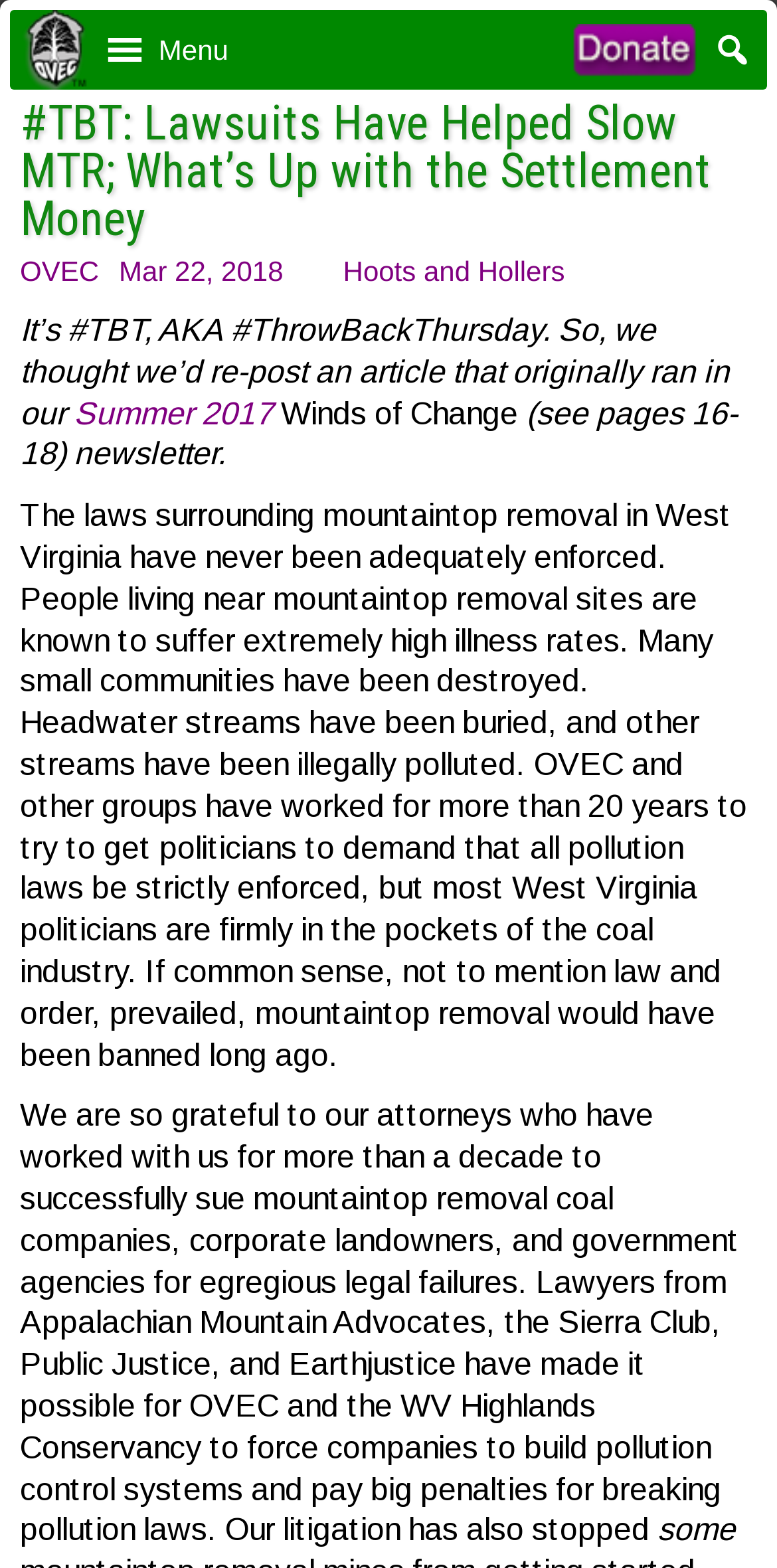Provide a short answer using a single word or phrase for the following question: 
What is the name of the newsletter mentioned in the article?

Winds of Change